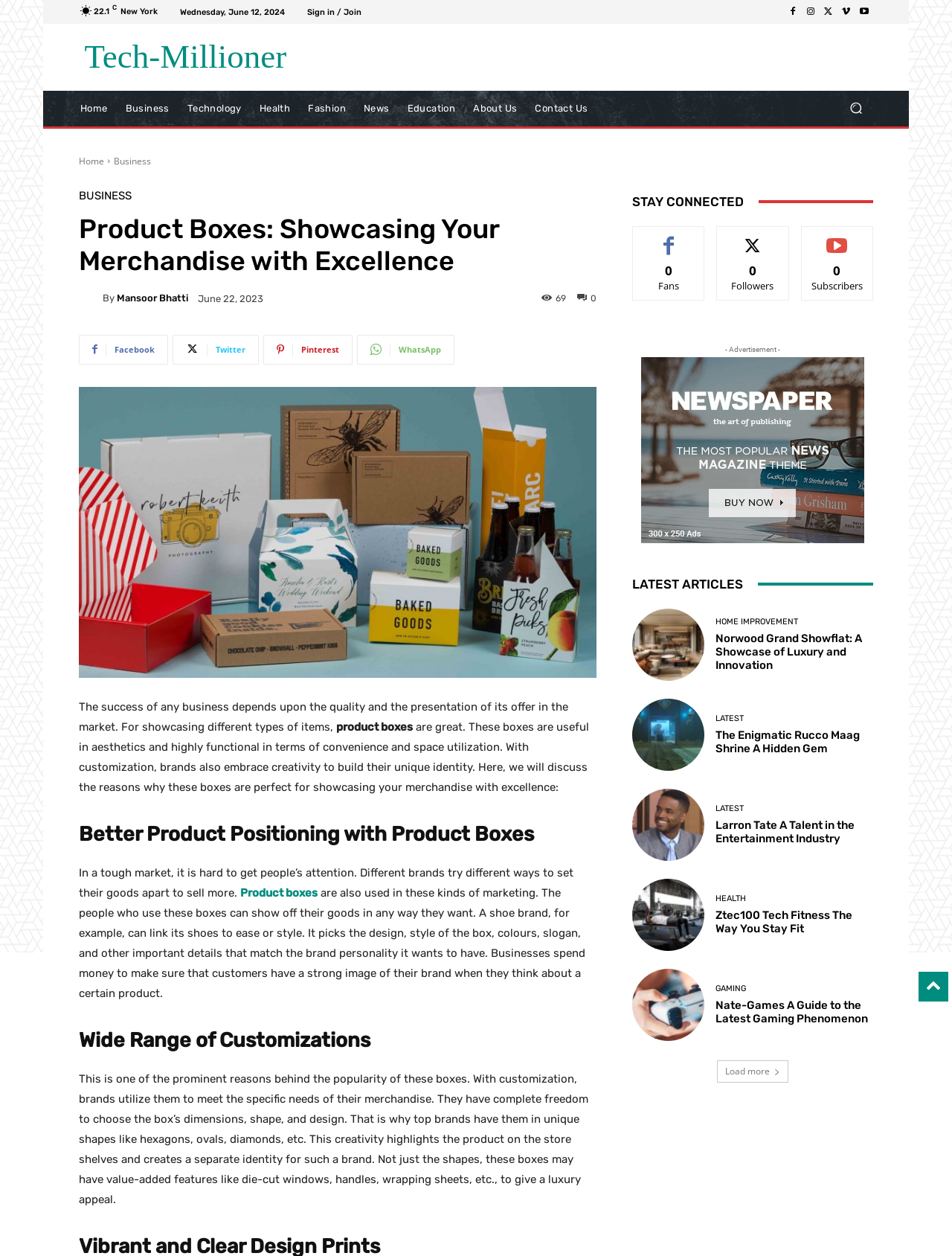Please answer the following question as detailed as possible based on the image: 
What is the benefit of customizing product boxes?

I inferred the benefit of customizing product boxes by reading the text, which explains that customization allows brands to create a unique identity and stand out in the market.